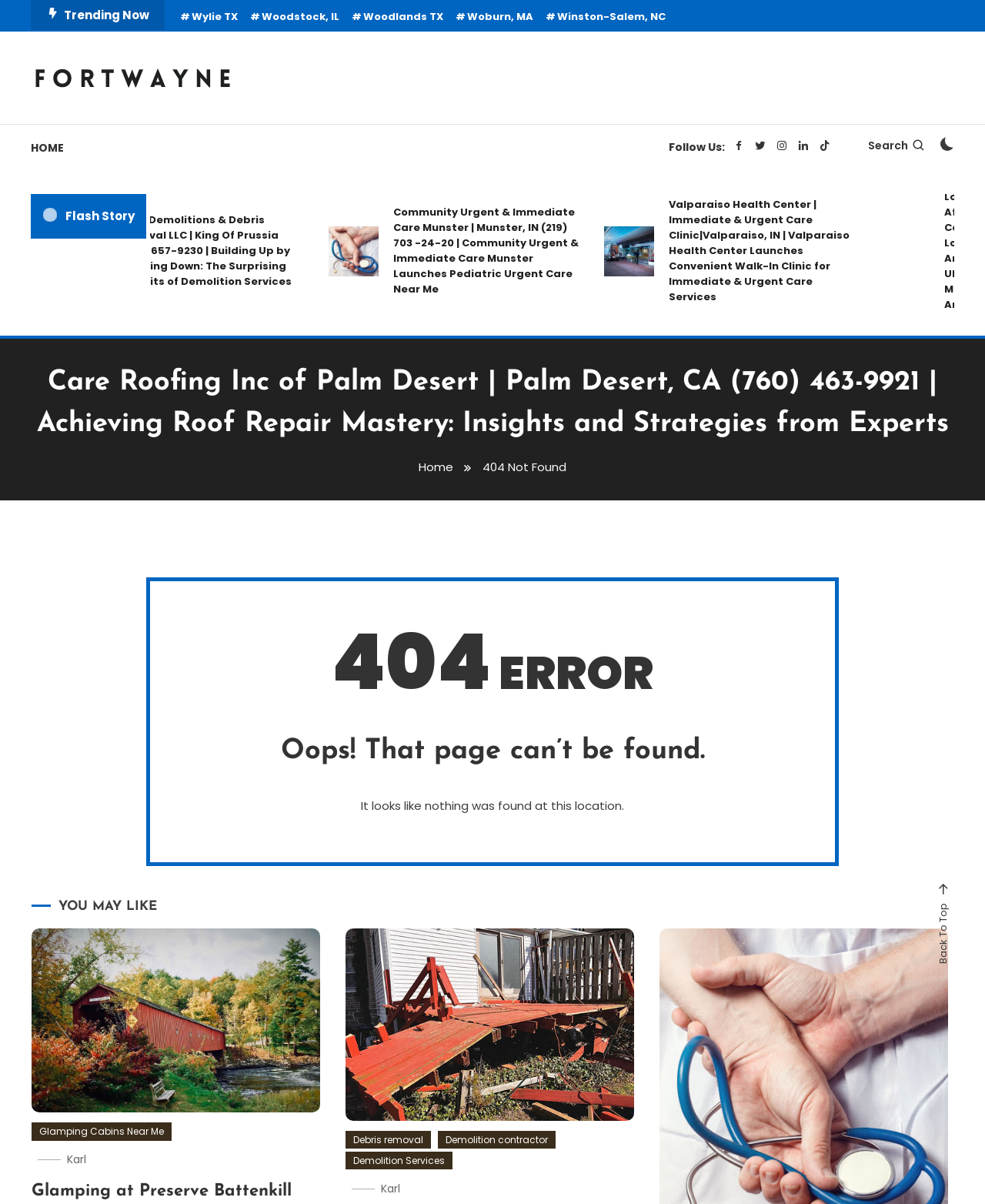Please answer the following question using a single word or phrase: 
How many links are there on this webpage?

15